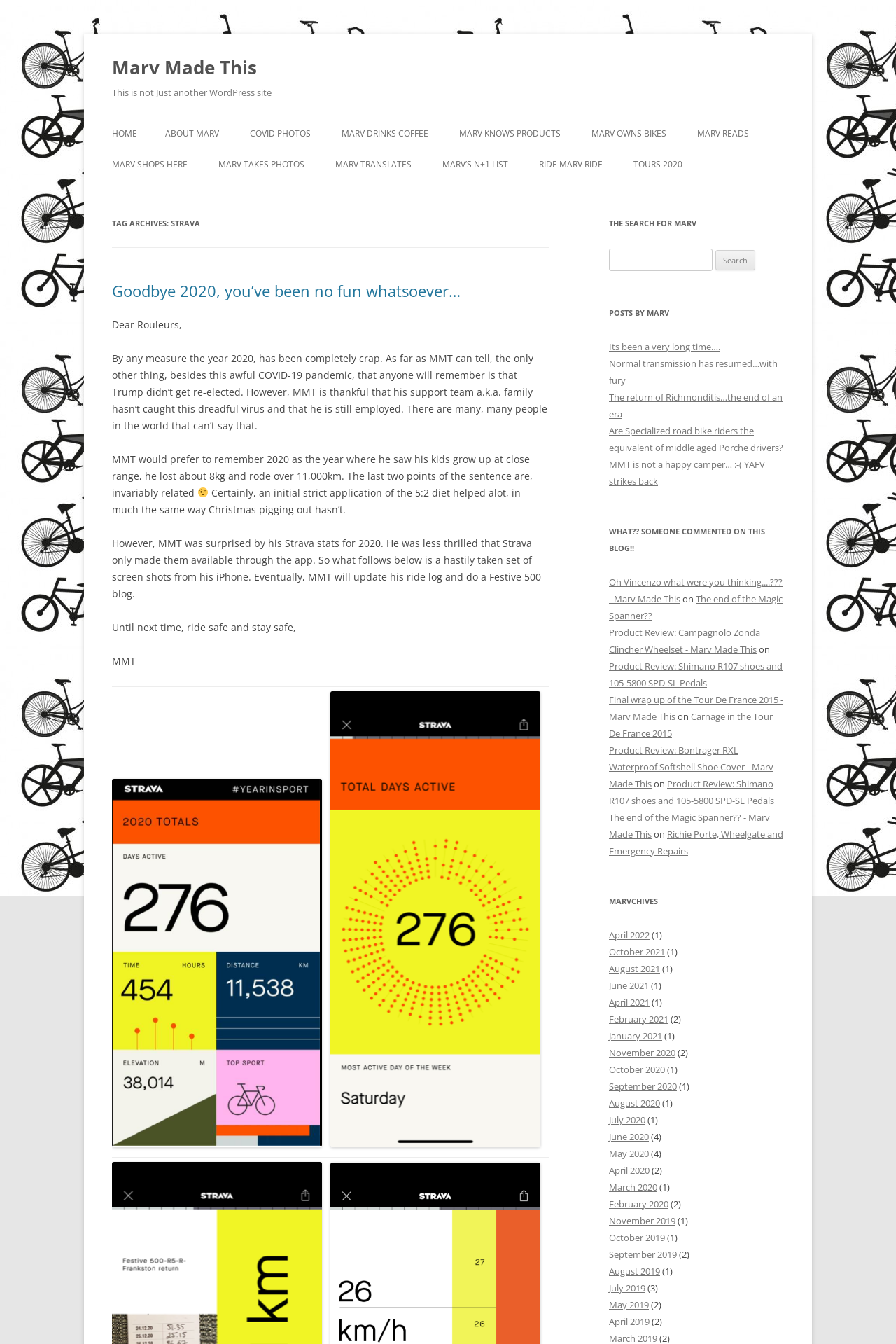Determine the bounding box coordinates for the UI element described. Format the coordinates as (top-left x, top-left y, bottom-right x, bottom-right y) and ensure all values are between 0 and 1. Element description: Home

[0.125, 0.088, 0.153, 0.111]